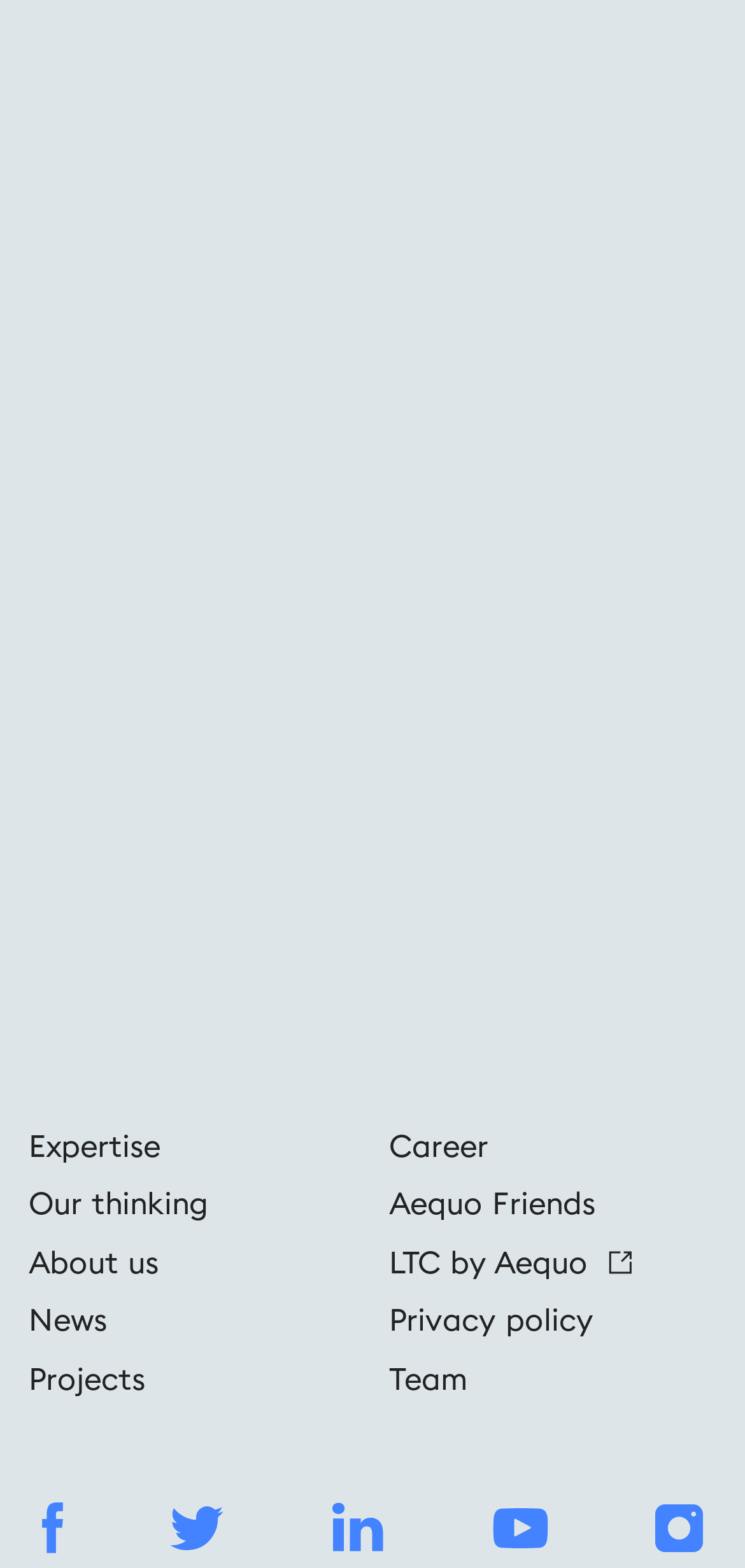Carefully examine the image and provide an in-depth answer to the question: What is the name of the partner?

I found the name 'Tetiana Kudrytska' in the article section, which is a link element with the text 'Tetiana Kudrytska, Partner'.